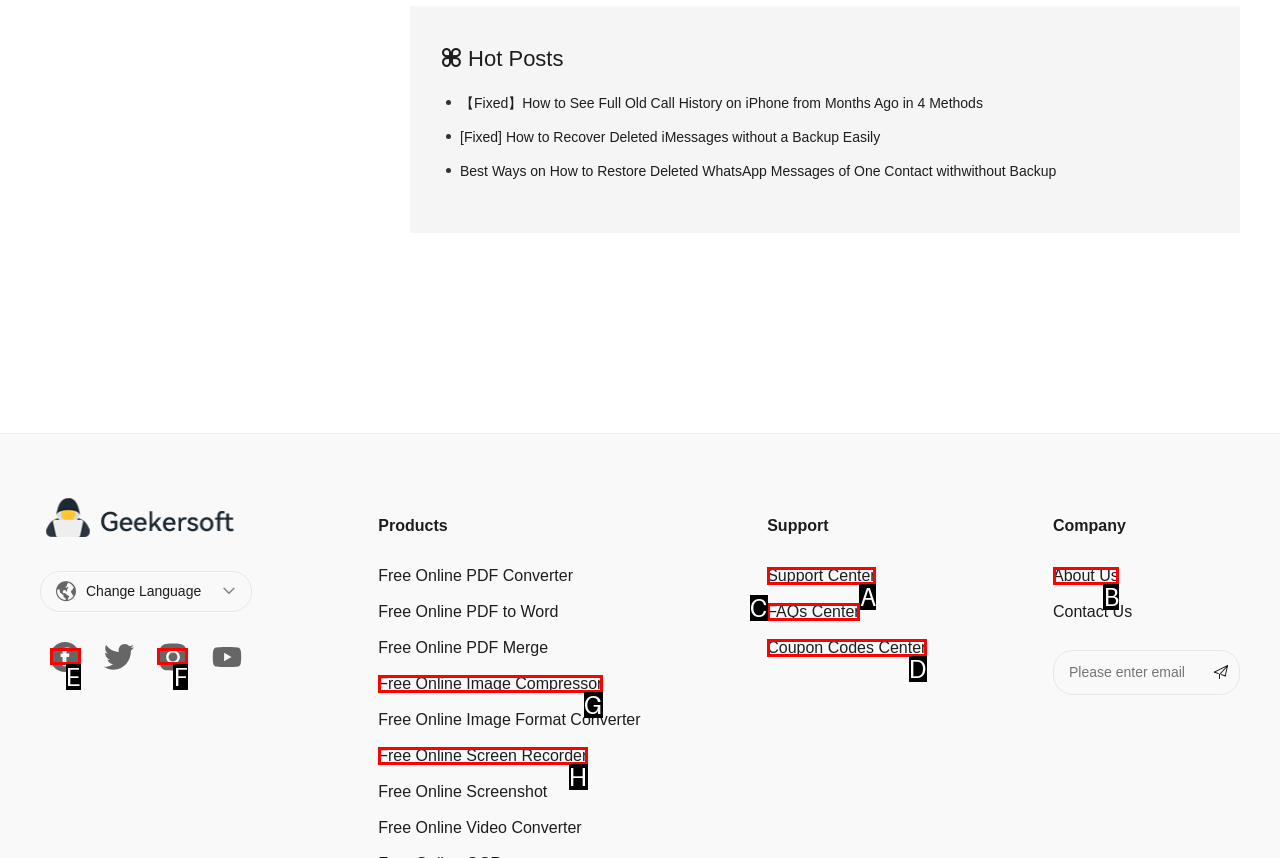From the options shown, which one fits the description: About Us? Respond with the appropriate letter.

B